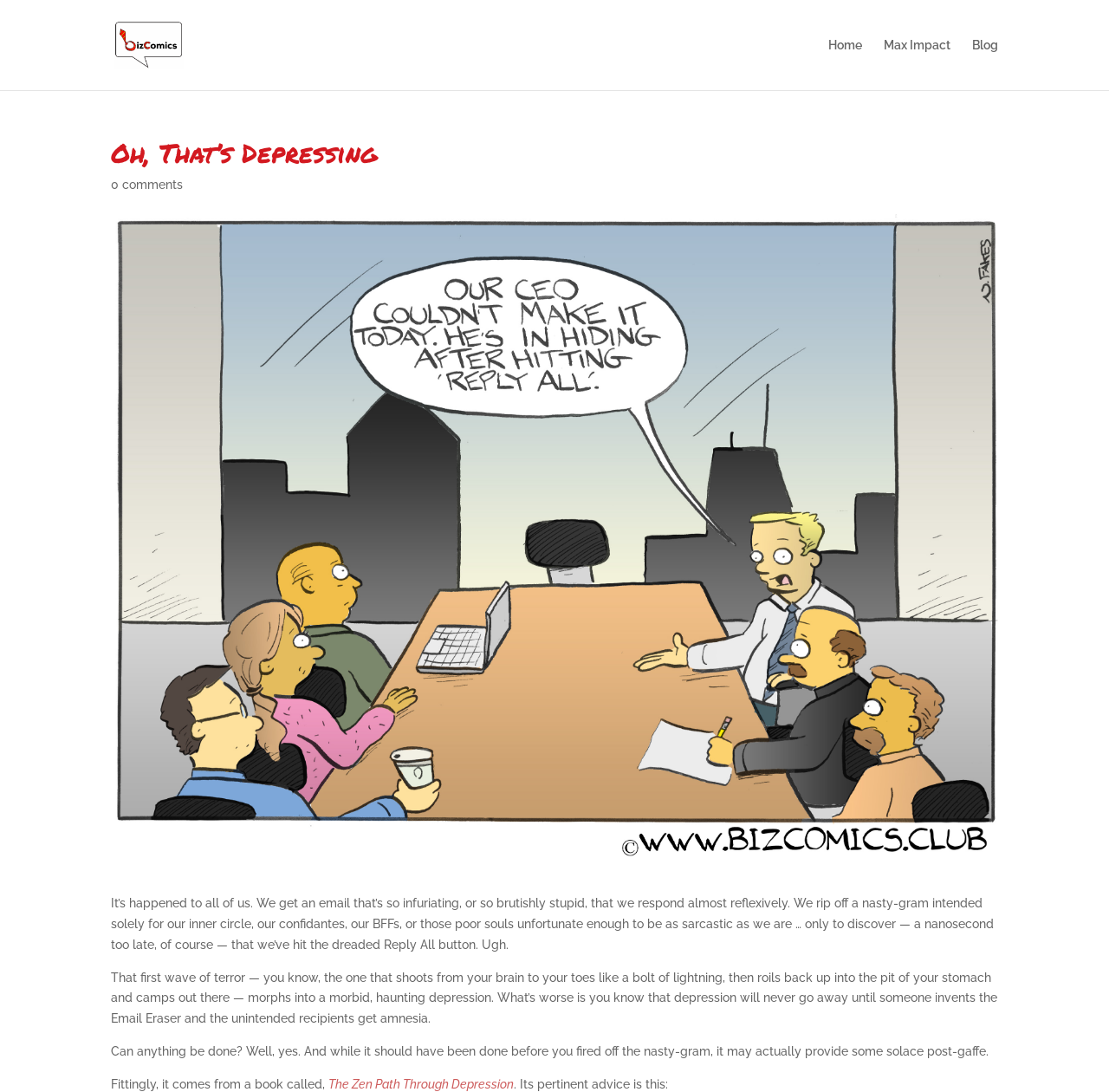Respond with a single word or phrase:
How many comments does the article have?

0 comments